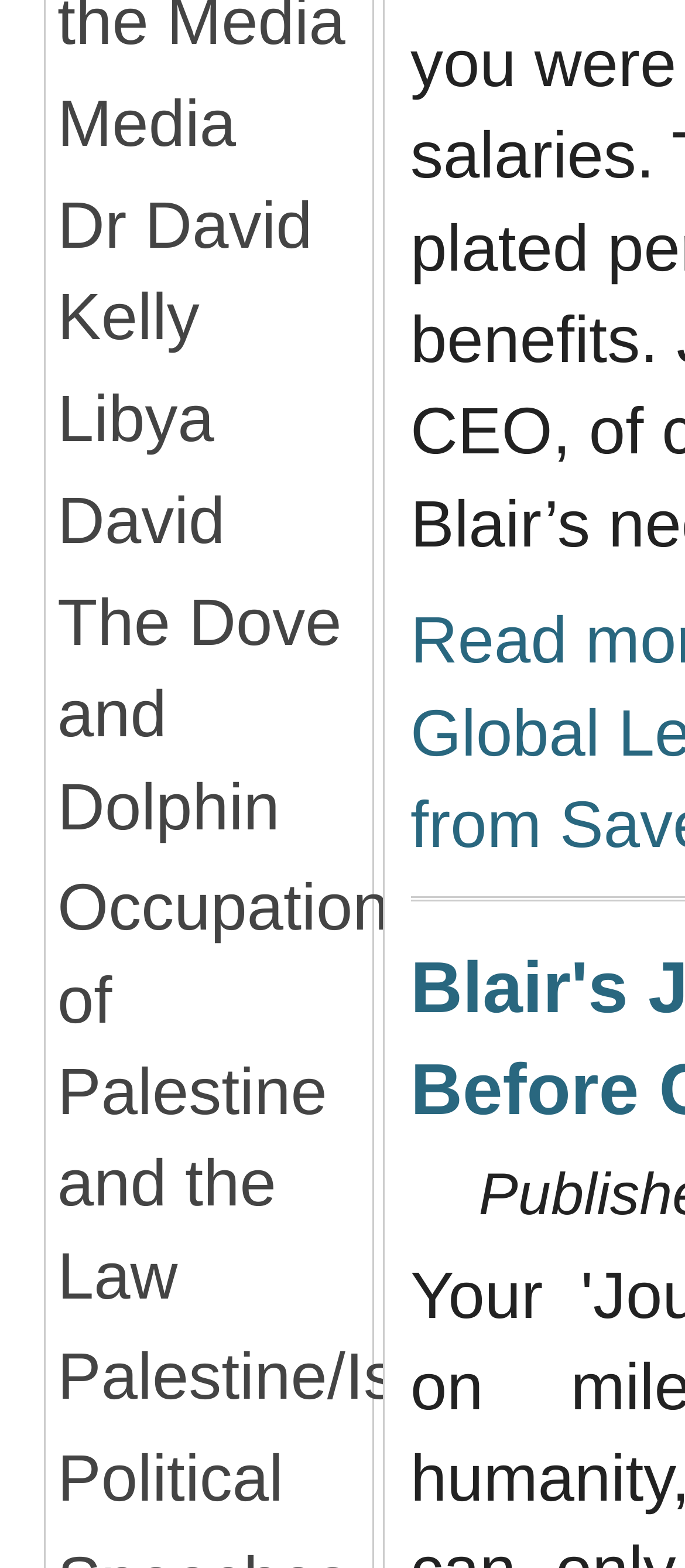Answer the question below with a single word or a brief phrase: 
Is 'David' a subcategory of 'Dr David Kelly'?

No